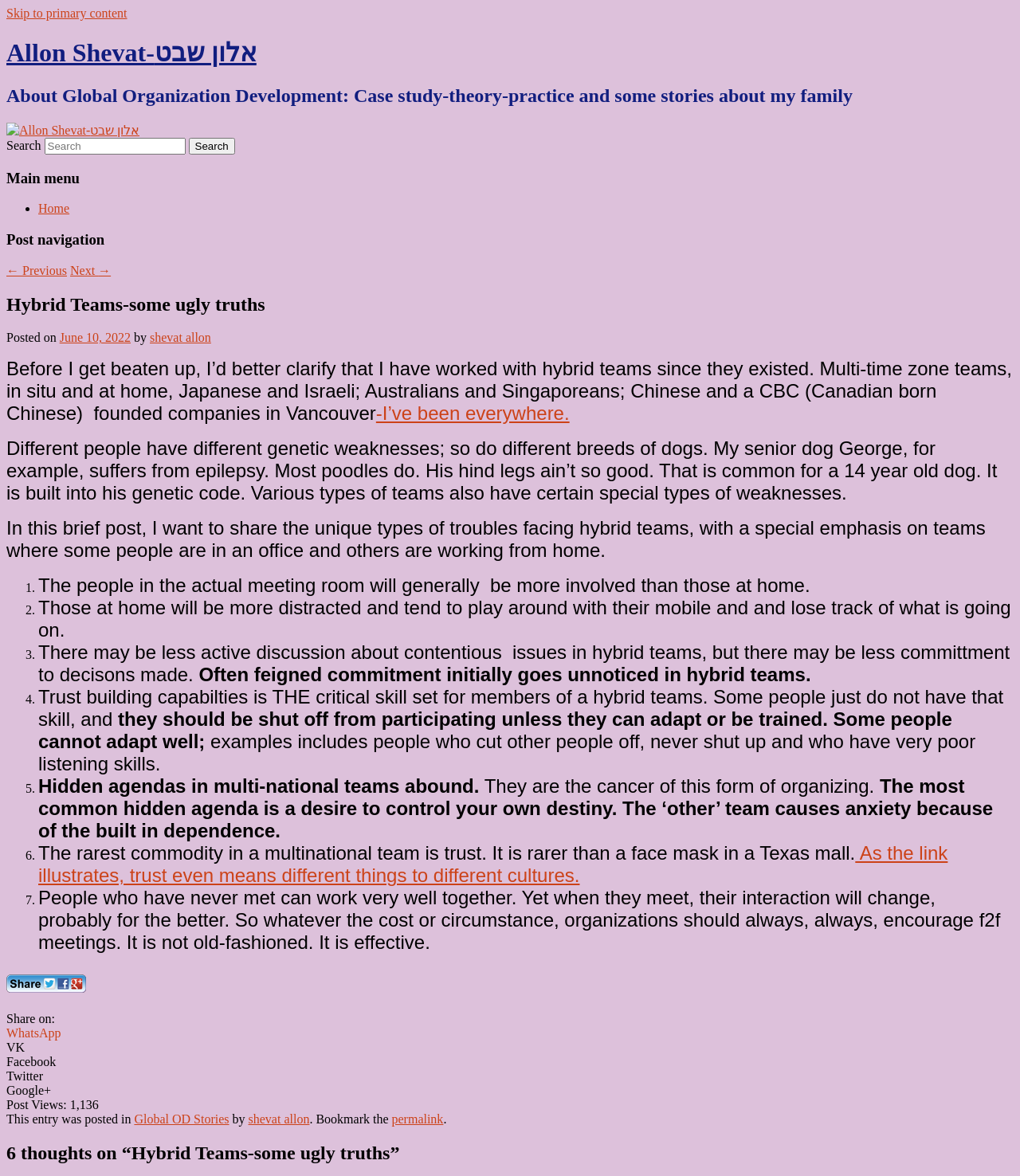Please respond in a single word or phrase: 
What is the purpose of trust in hybrid teams?

Critical skill set